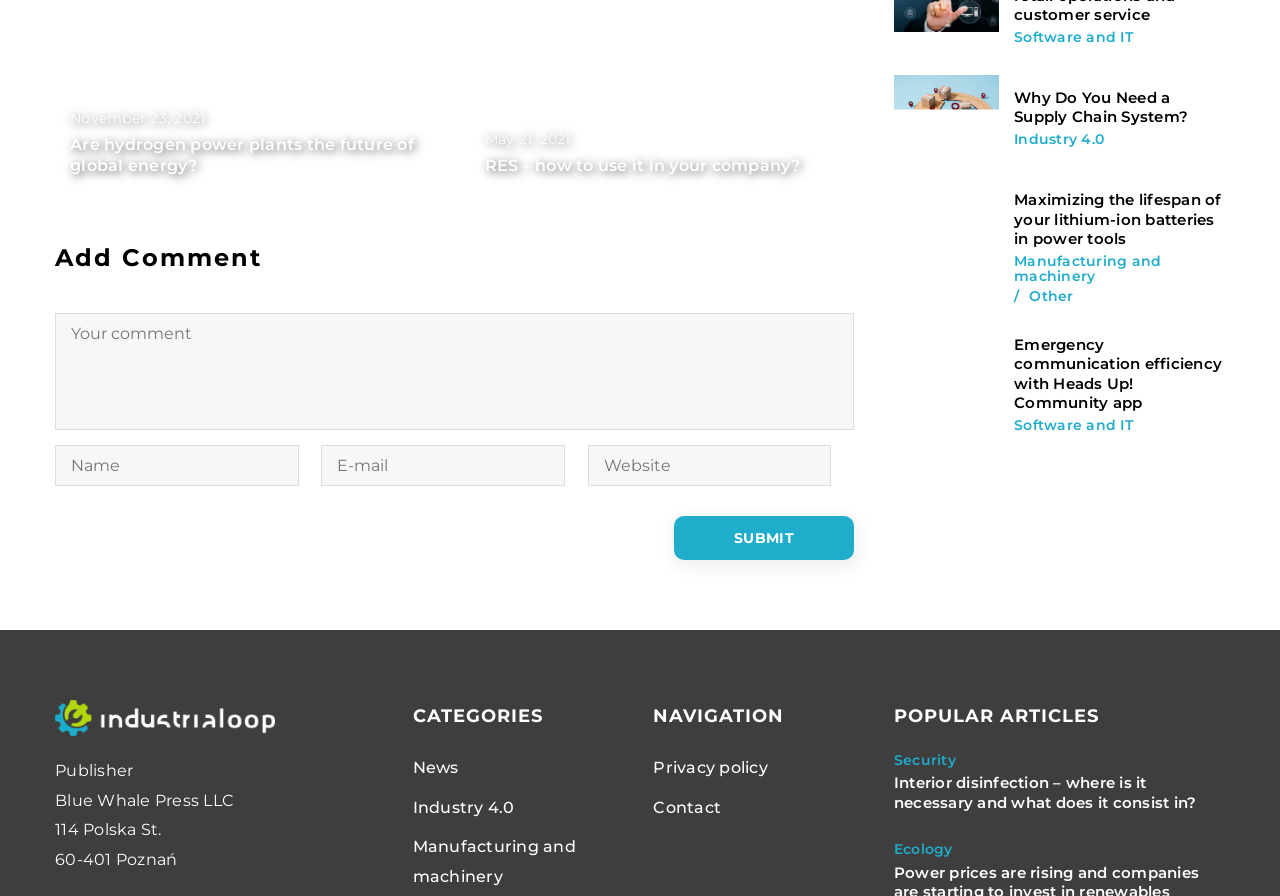Identify the bounding box coordinates for the element that needs to be clicked to fulfill this instruction: "Click on the 'Why Do You Need a Supply Chain System?' link". Provide the coordinates in the format of four float numbers between 0 and 1: [left, top, right, bottom].

[0.698, 0.084, 0.78, 0.179]